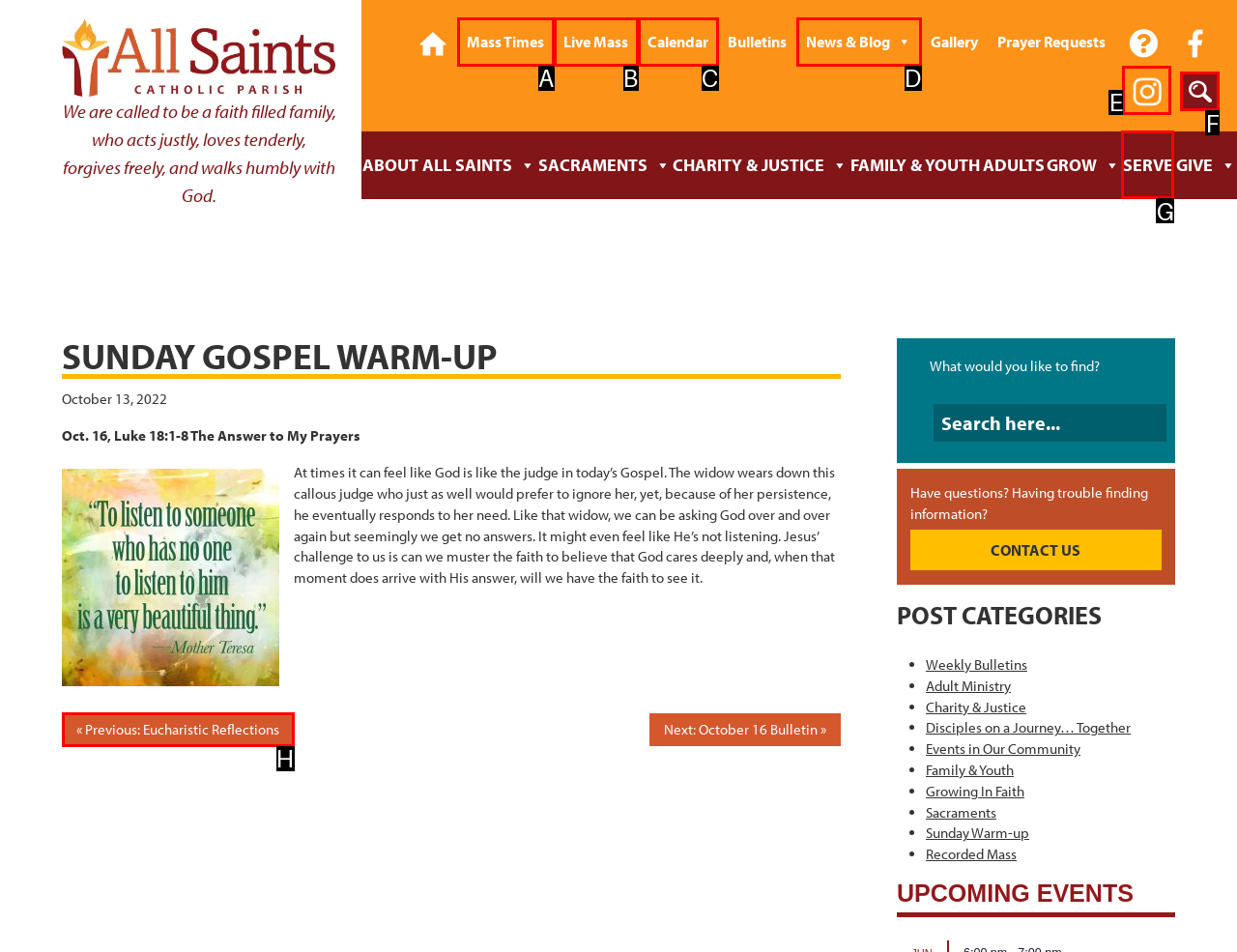Tell me which element should be clicked to achieve the following objective: Contact Us
Reply with the letter of the correct option from the displayed choices.

G